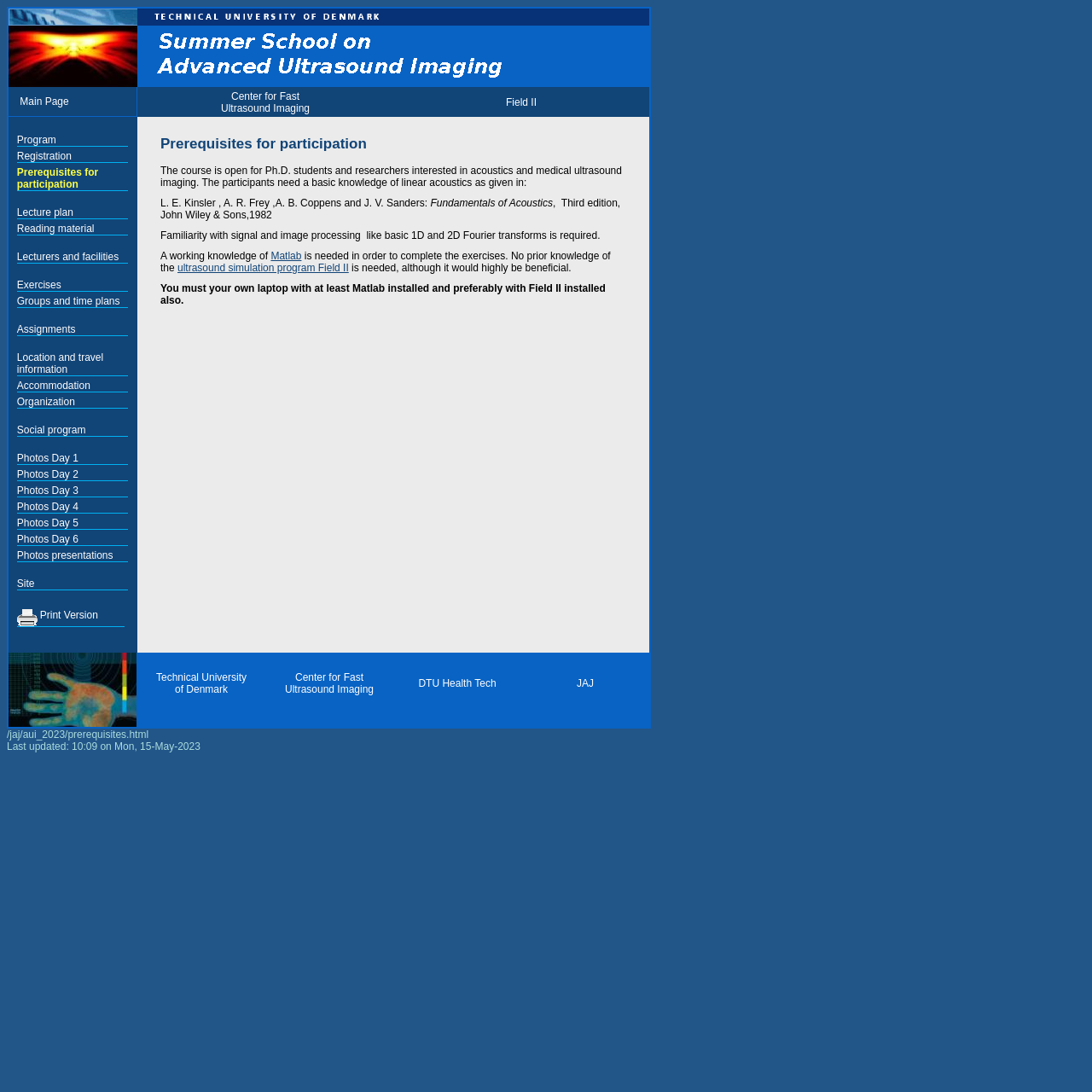Use the information in the screenshot to answer the question comprehensively: What is the name of the university?

I found the answer by looking at the top-left corner of the webpage, where the university's logo and name are displayed.